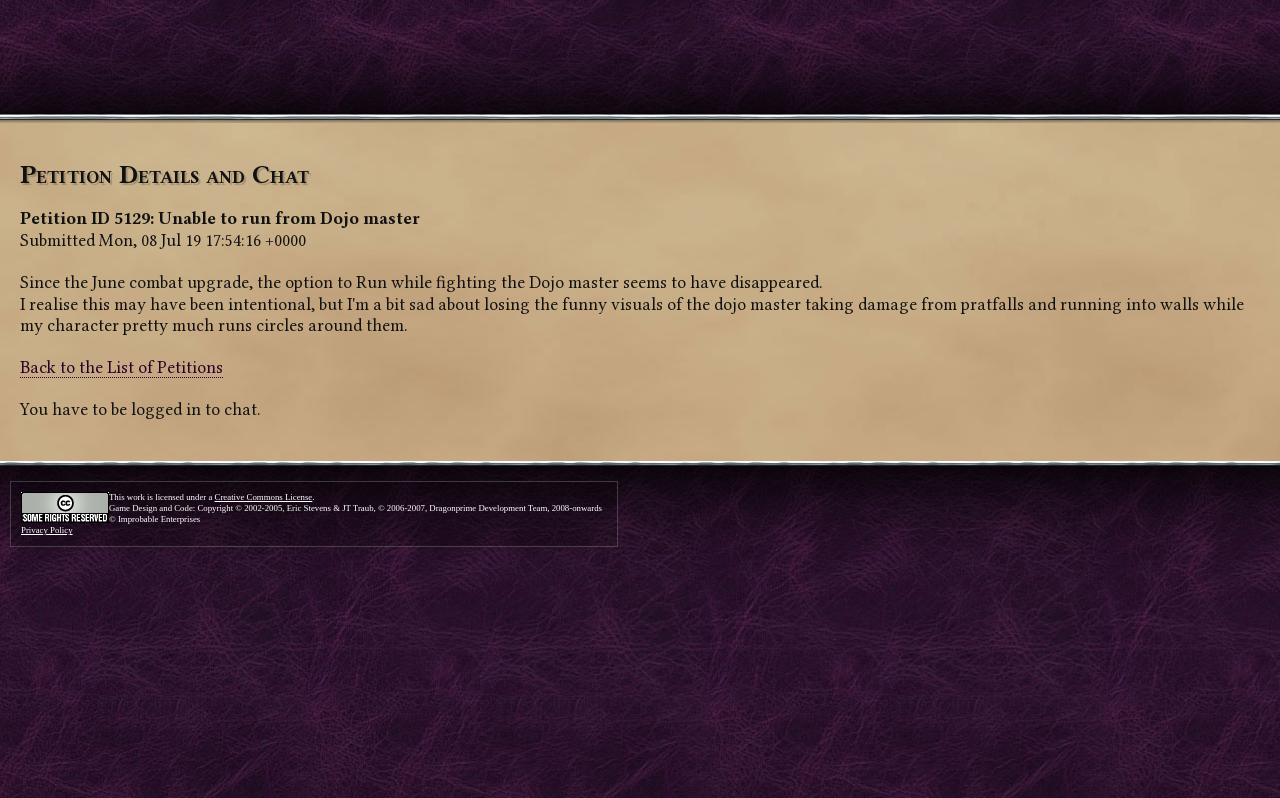Given the webpage screenshot, identify the bounding box of the UI element that matches this description: "Privacy Policy".

[0.016, 0.658, 0.057, 0.672]